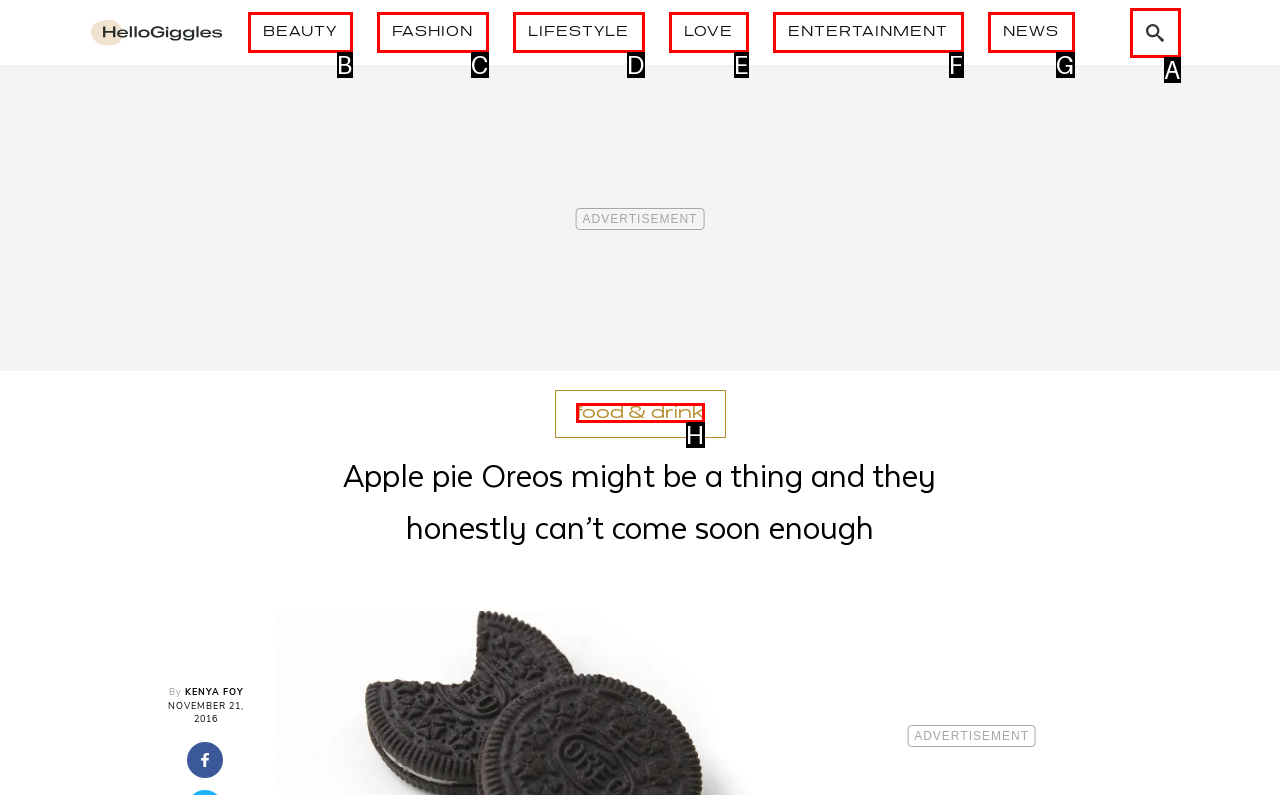To execute the task: Go to the food & drink section, which one of the highlighted HTML elements should be clicked? Answer with the option's letter from the choices provided.

H